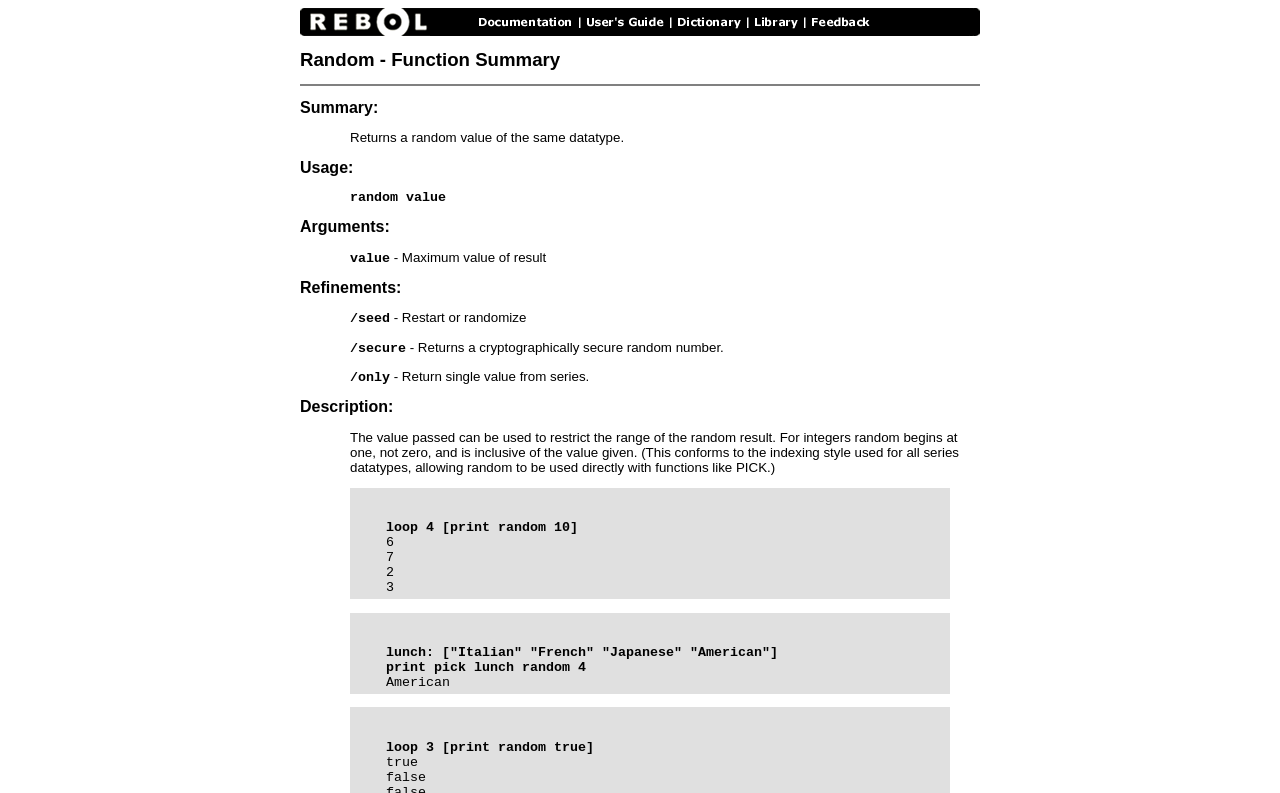Refer to the element description parent_node: Random - Function Summary and identify the corresponding bounding box in the screenshot. Format the coordinates as (top-left x, top-left y, bottom-right x, bottom-right y) with values in the range of 0 to 1.

[0.234, 0.03, 0.766, 0.049]